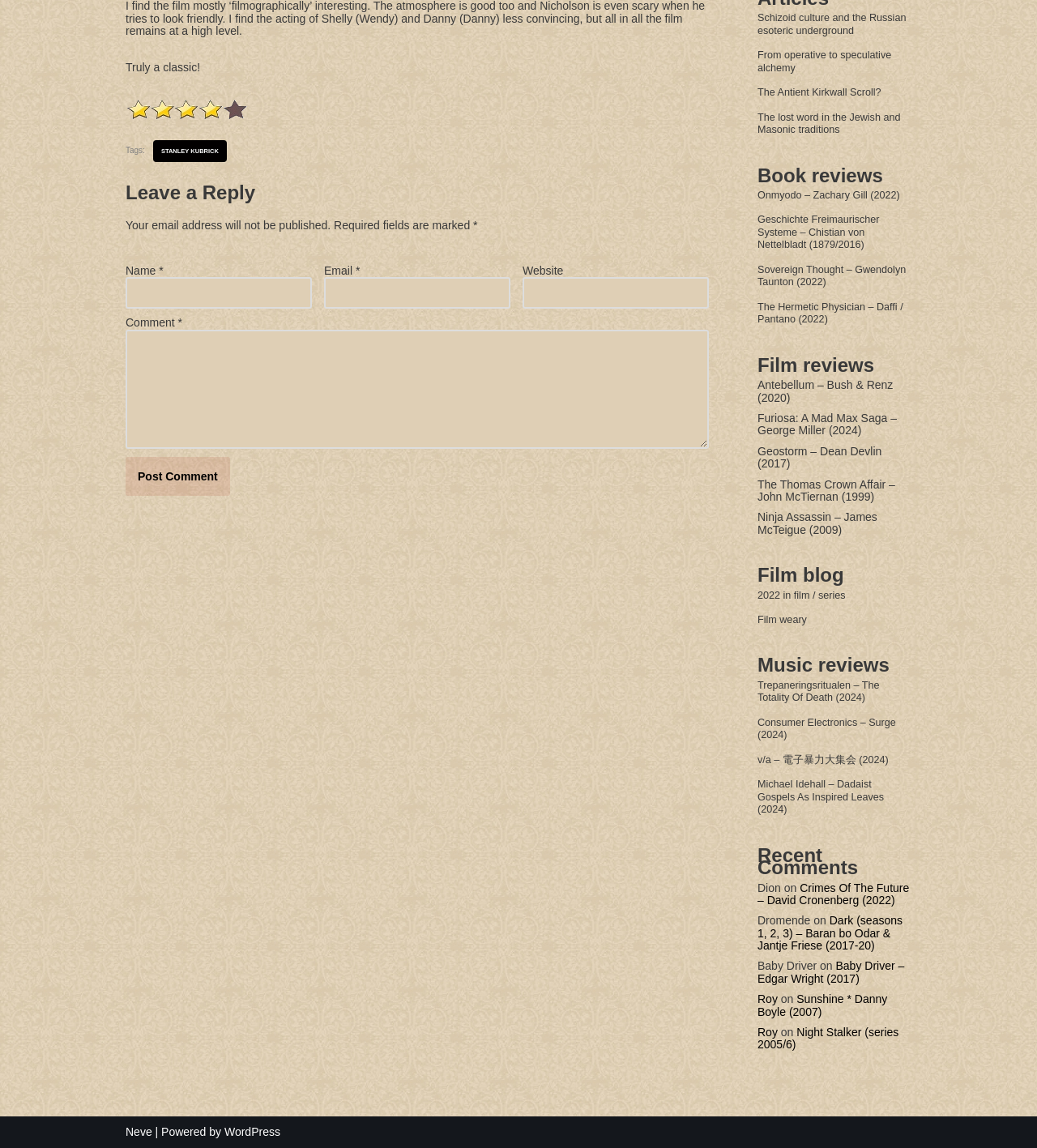Extract the bounding box for the UI element that matches this description: "1on1 Marketign Baldwin Park".

None